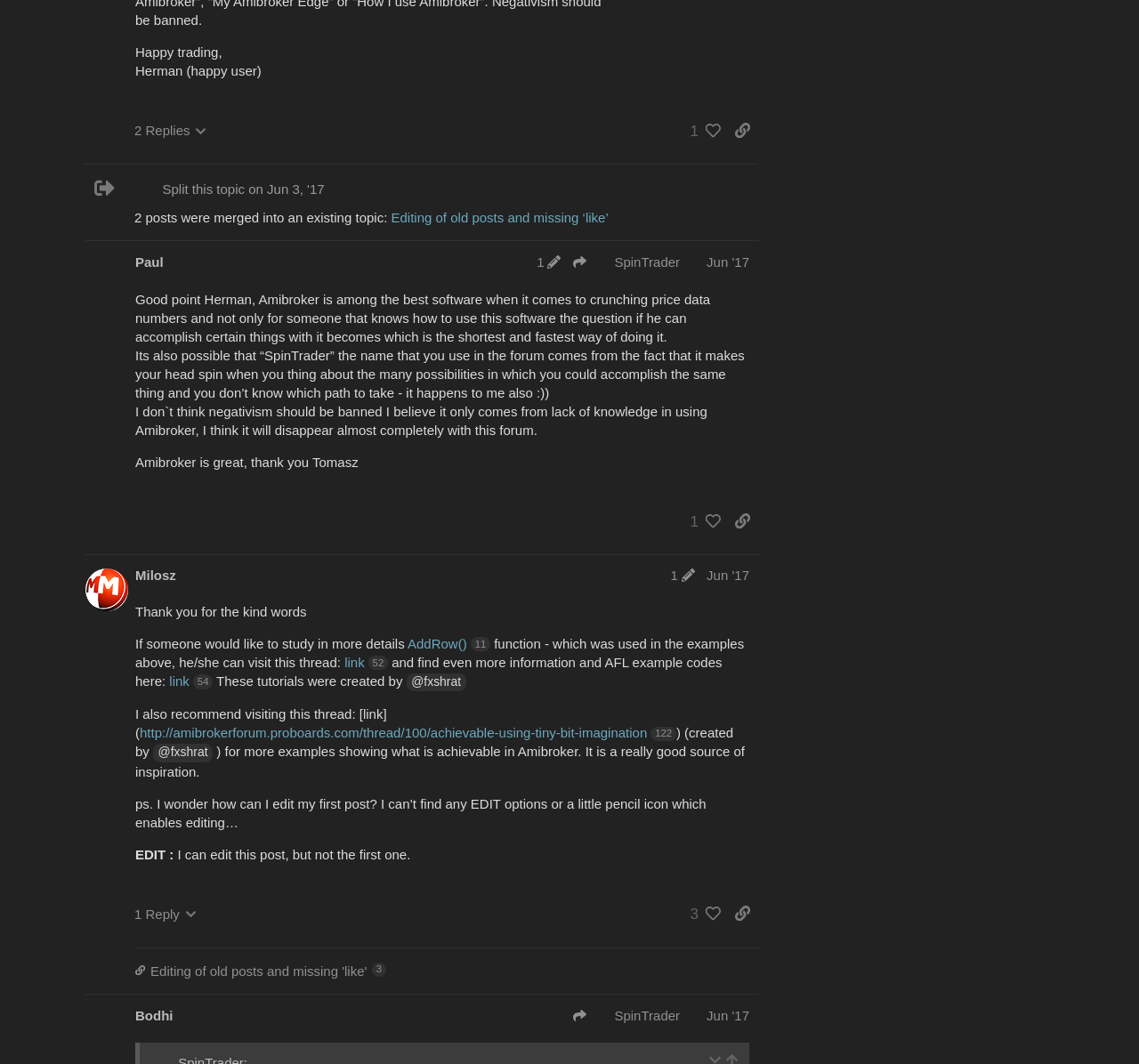Using the element description: "Apr 19", determine the bounding box coordinates for the specified UI element. The coordinates should be four float numbers between 0 and 1, [left, top, right, bottom].

[0.776, 0.588, 0.819, 0.627]